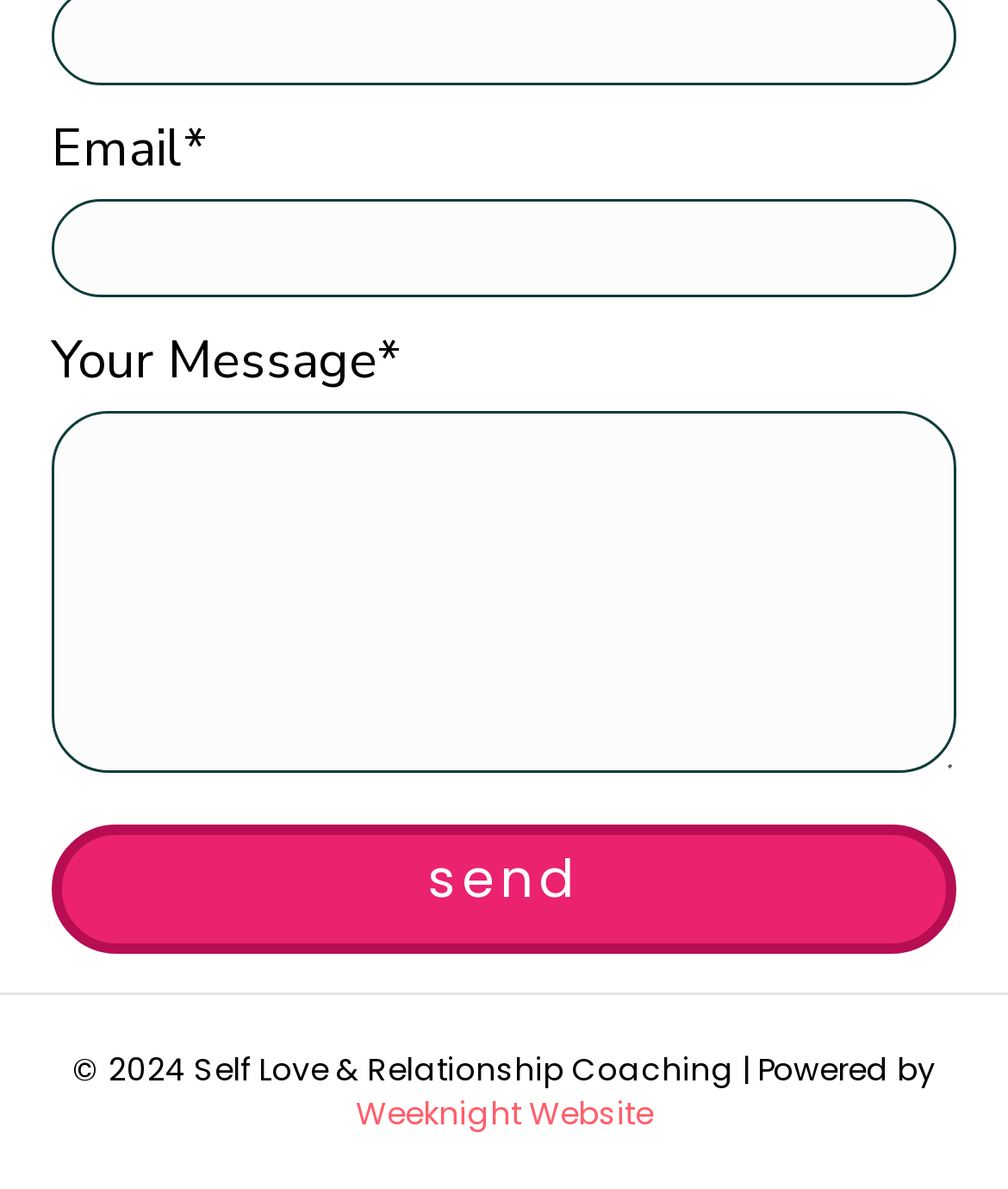What is the function of the button at the bottom of the page?
Provide a detailed answer to the question, using the image to inform your response.

The button at the bottom of the page is labeled 'send', which implies that its purpose is to submit the information entered in the textboxes, likely sending a message or contact request to the website owner or administrator.